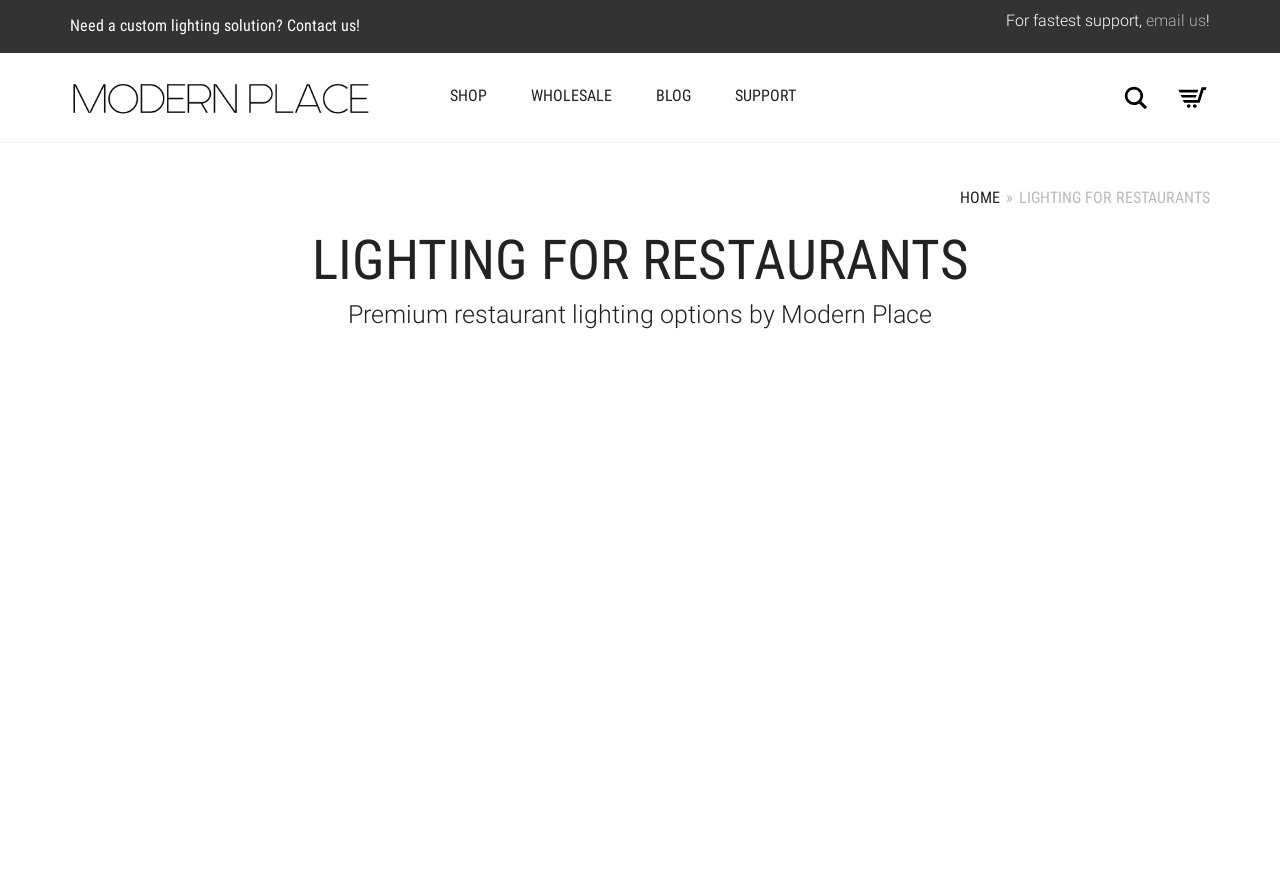Utilize the information from the image to answer the question in detail:
What is the purpose of the 'CONTACT US' link?

I found the 'CONTACT US' link next to the text 'Need a custom lighting solution?' at the top of the webpage, which suggests that clicking on this link will allow users to get in touch with the website for custom lighting solutions.